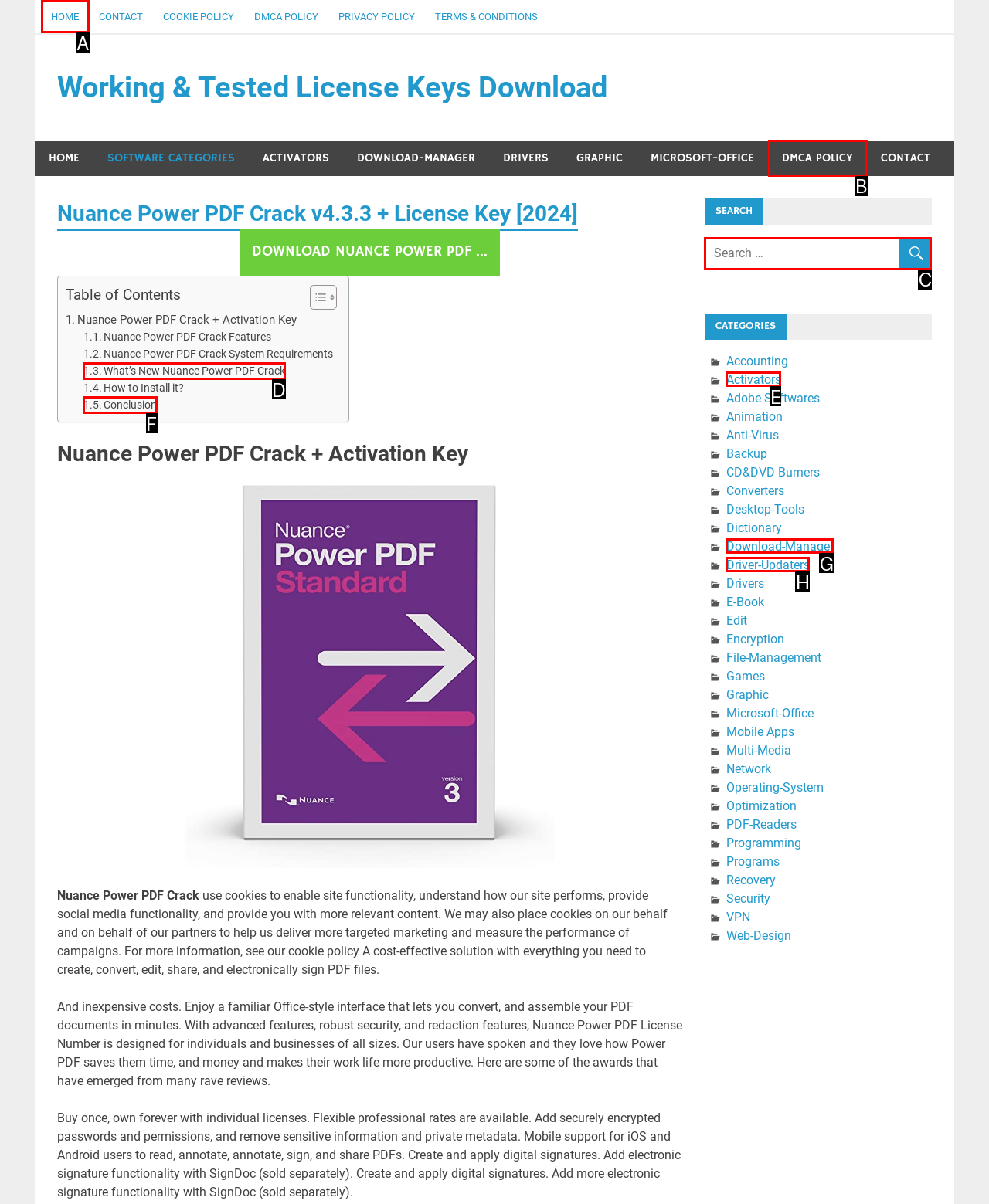Point out the UI element to be clicked for this instruction: Search for something. Provide the answer as the letter of the chosen element.

C